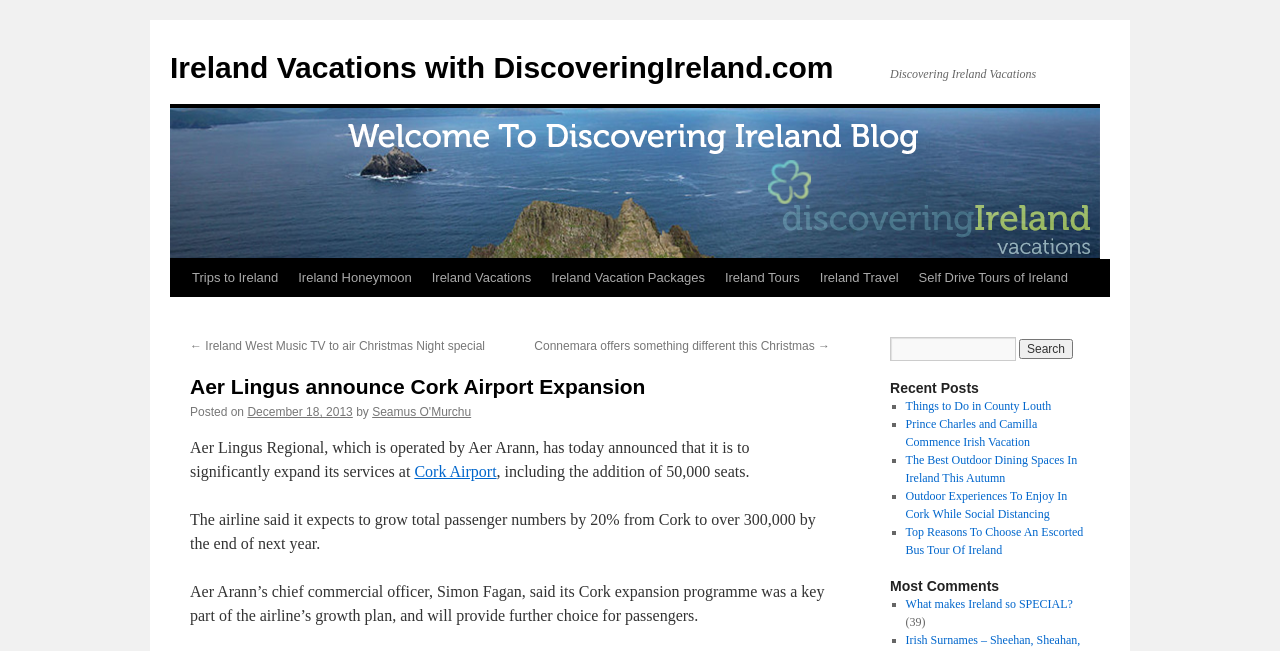Please identify the bounding box coordinates of the area I need to click to accomplish the following instruction: "Explore Trips to Ireland".

[0.142, 0.398, 0.225, 0.456]